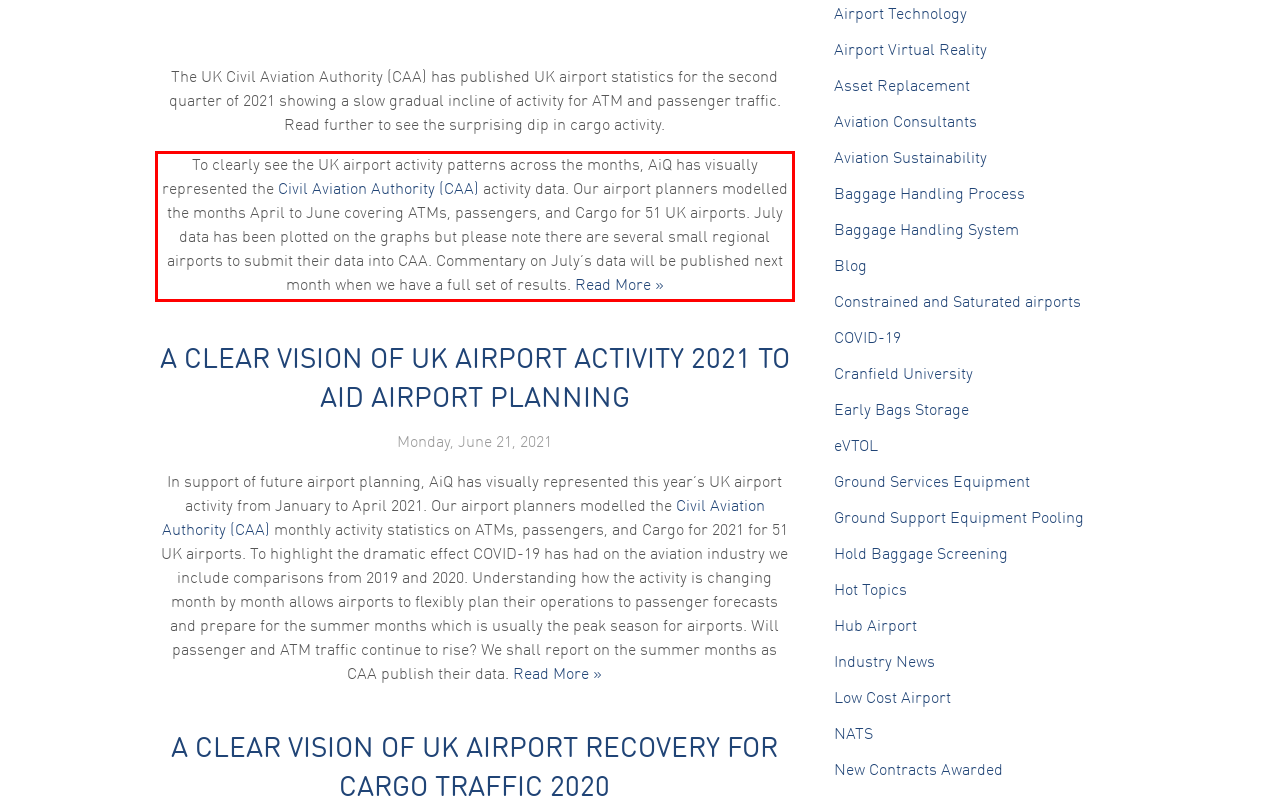Given a screenshot of a webpage with a red bounding box, extract the text content from the UI element inside the red bounding box.

To clearly see the UK airport activity patterns across the months, AiQ has visually represented the Civil Aviation Authority (CAA) activity data. Our airport planners modelled the months April to June covering ATMs, passengers, and Cargo for 51 UK airports. July data has been plotted on the graphs but please note there are several small regional airports to submit their data into CAA. Commentary on July’s data will be published next month when we have a full set of results. Read More »